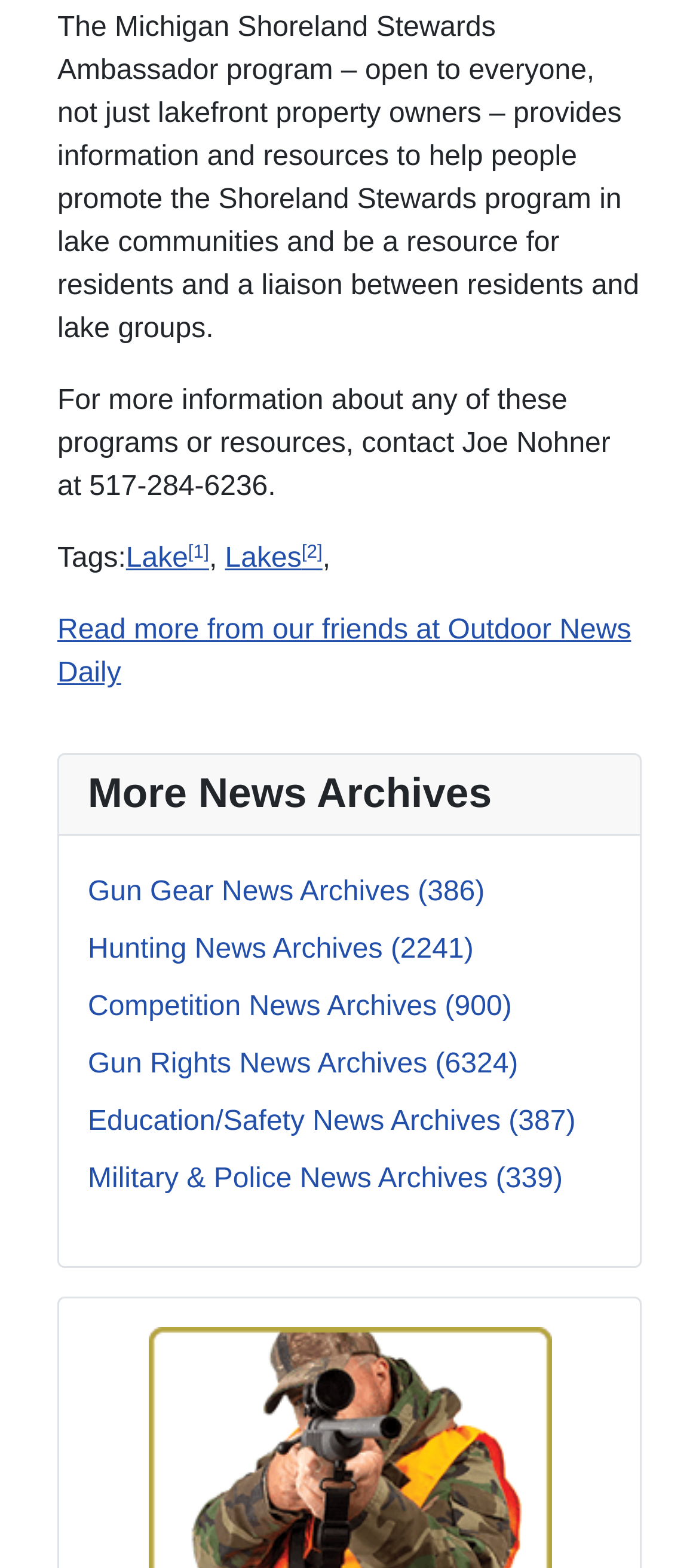Identify the bounding box coordinates of the section that should be clicked to achieve the task described: "View Gun Gear News Archives".

[0.126, 0.559, 0.693, 0.579]